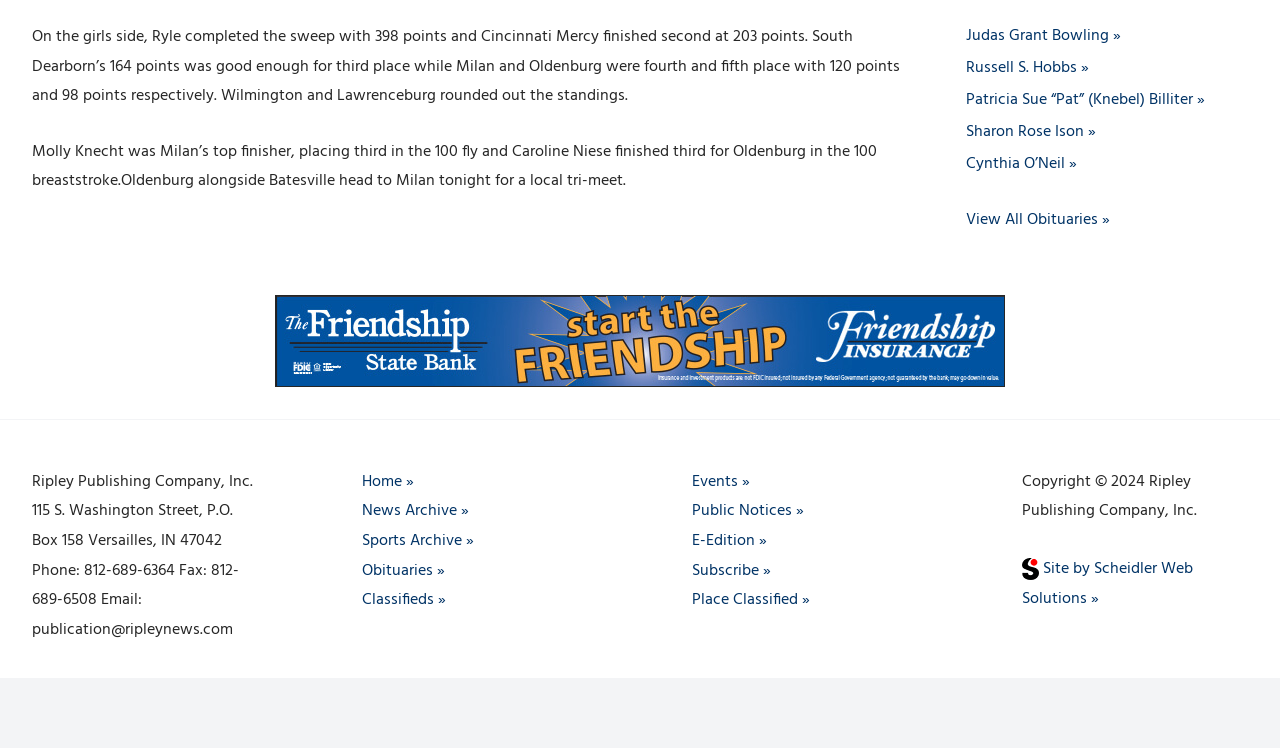Specify the bounding box coordinates for the region that must be clicked to perform the given instruction: "View all obituaries".

[0.755, 0.277, 0.867, 0.312]